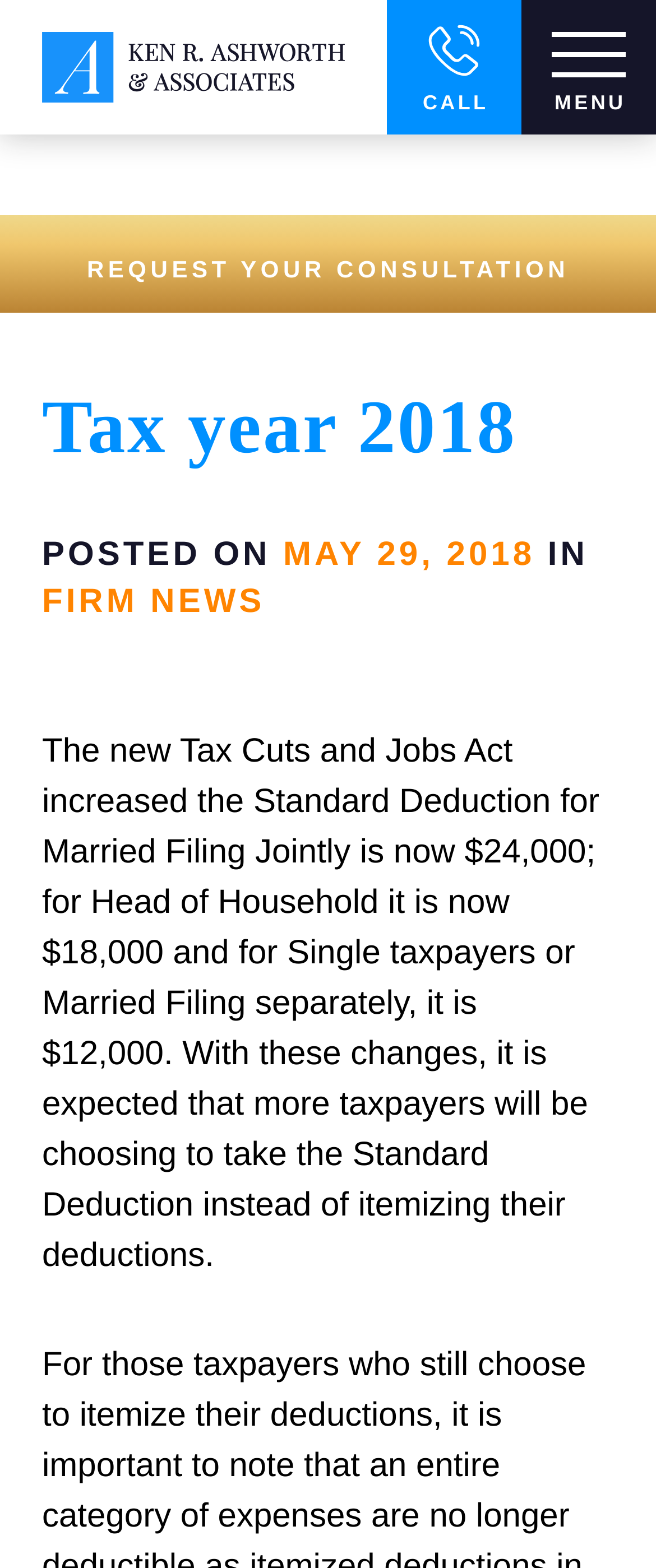Using the image as a reference, answer the following question in as much detail as possible:
What is the logo of the company?

I saw an image with the description 'Ken R. Ashworth & Associates logo' which is likely the company's logo.